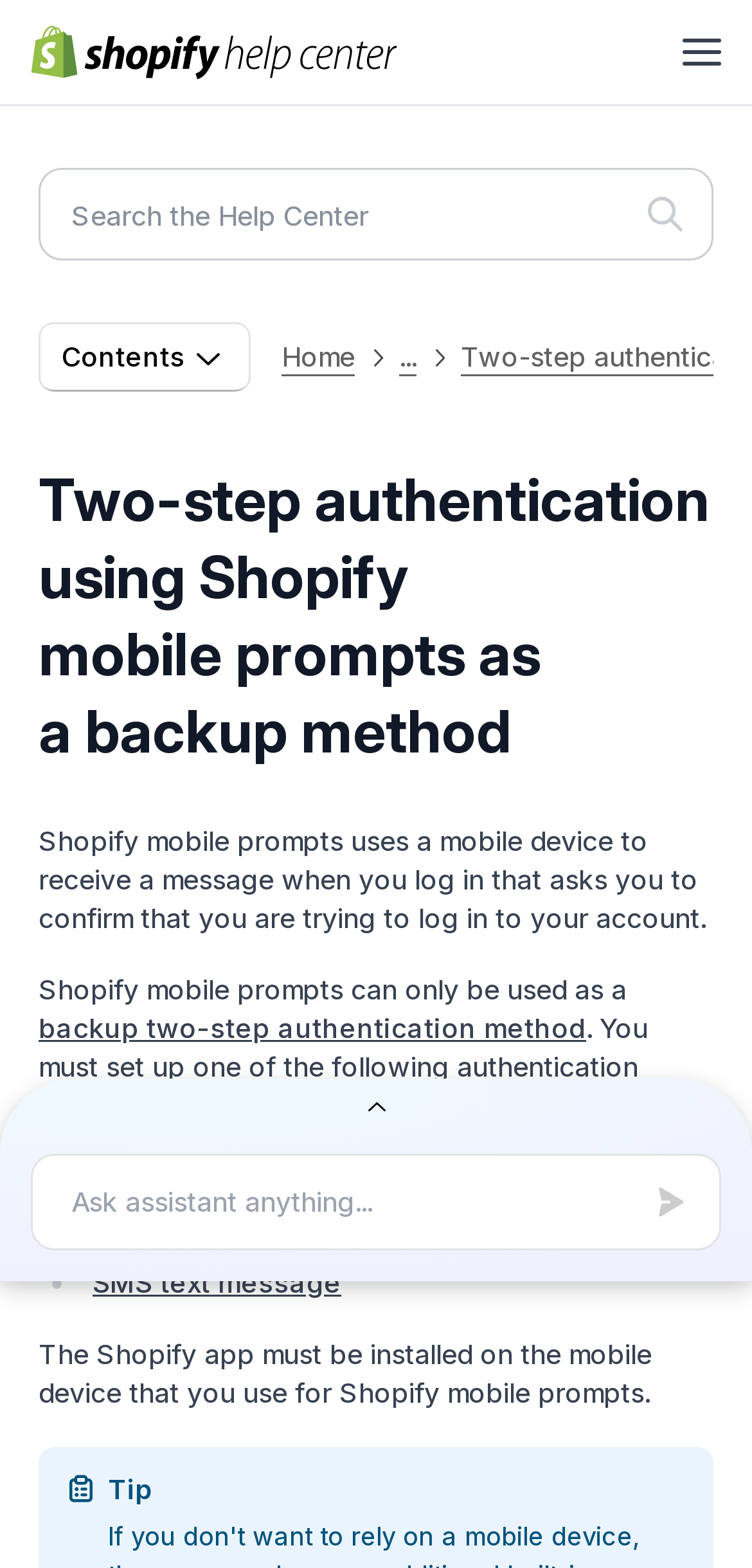Determine the bounding box coordinates for the clickable element to execute this instruction: "Book online". Provide the coordinates as four float numbers between 0 and 1, i.e., [left, top, right, bottom].

None